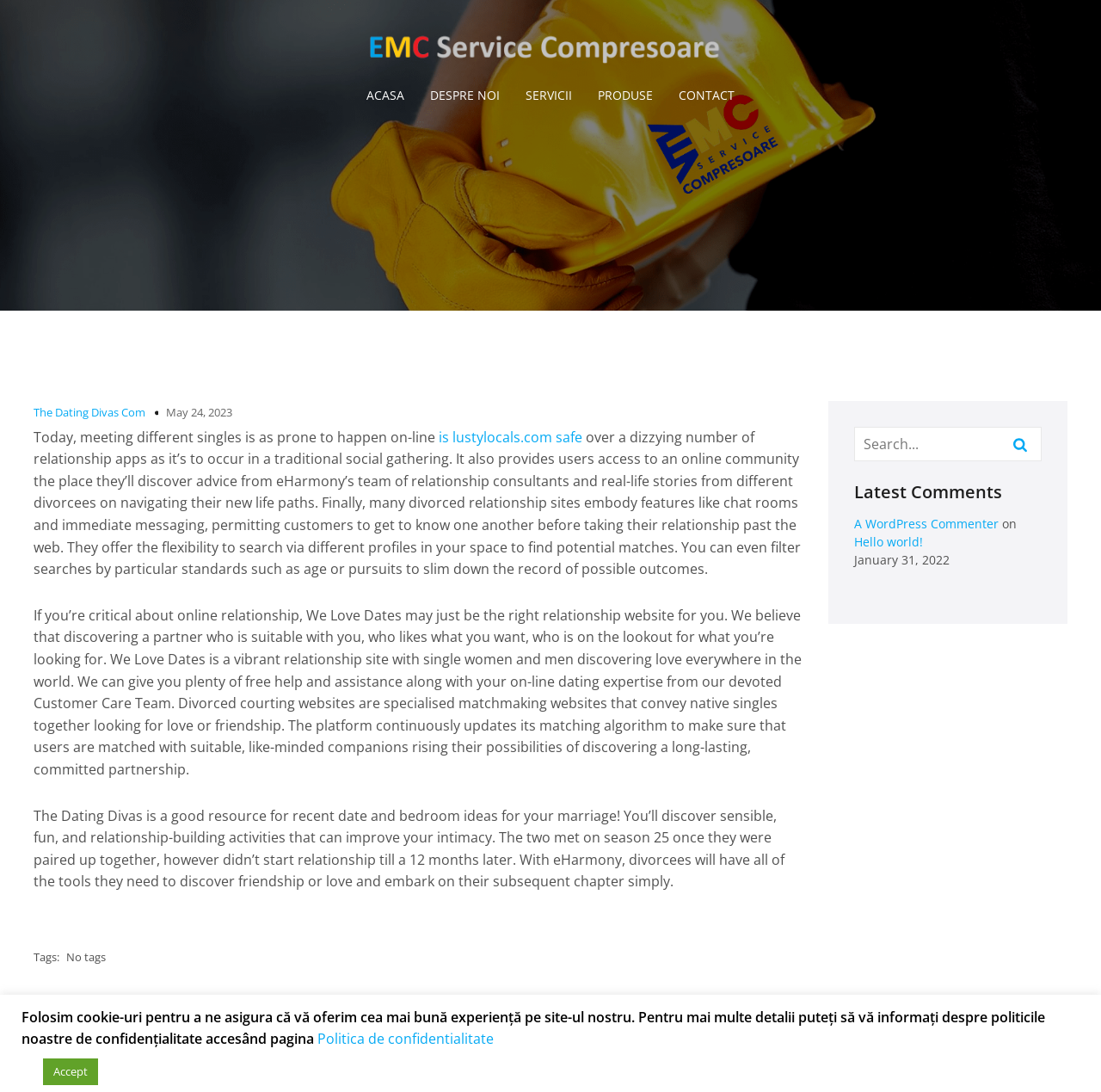What is the function of the search box?
We need a detailed and exhaustive answer to the question. Please elaborate.

The search box is located at the top right corner of the webpage, and it allows users to search through different profiles in their area to find potential matches. They can also filter searches by specific criteria such as age or interests to narrow down the list of possible outcomes.